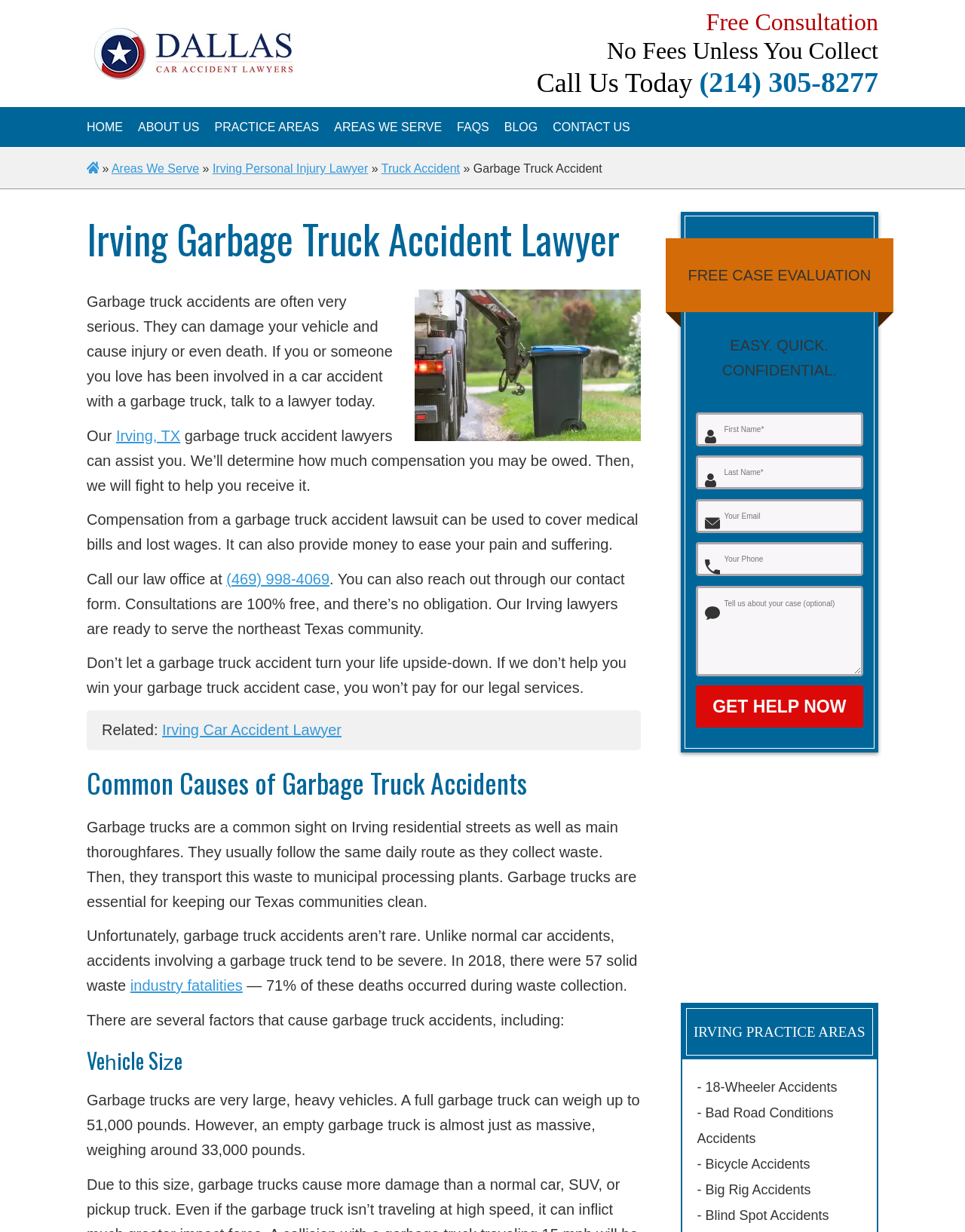For the given element description Irving, TX, determine the bounding box coordinates of the UI element. The coordinates should follow the format (top-left x, top-left y, bottom-right x, bottom-right y) and be within the range of 0 to 1.

[0.12, 0.347, 0.187, 0.36]